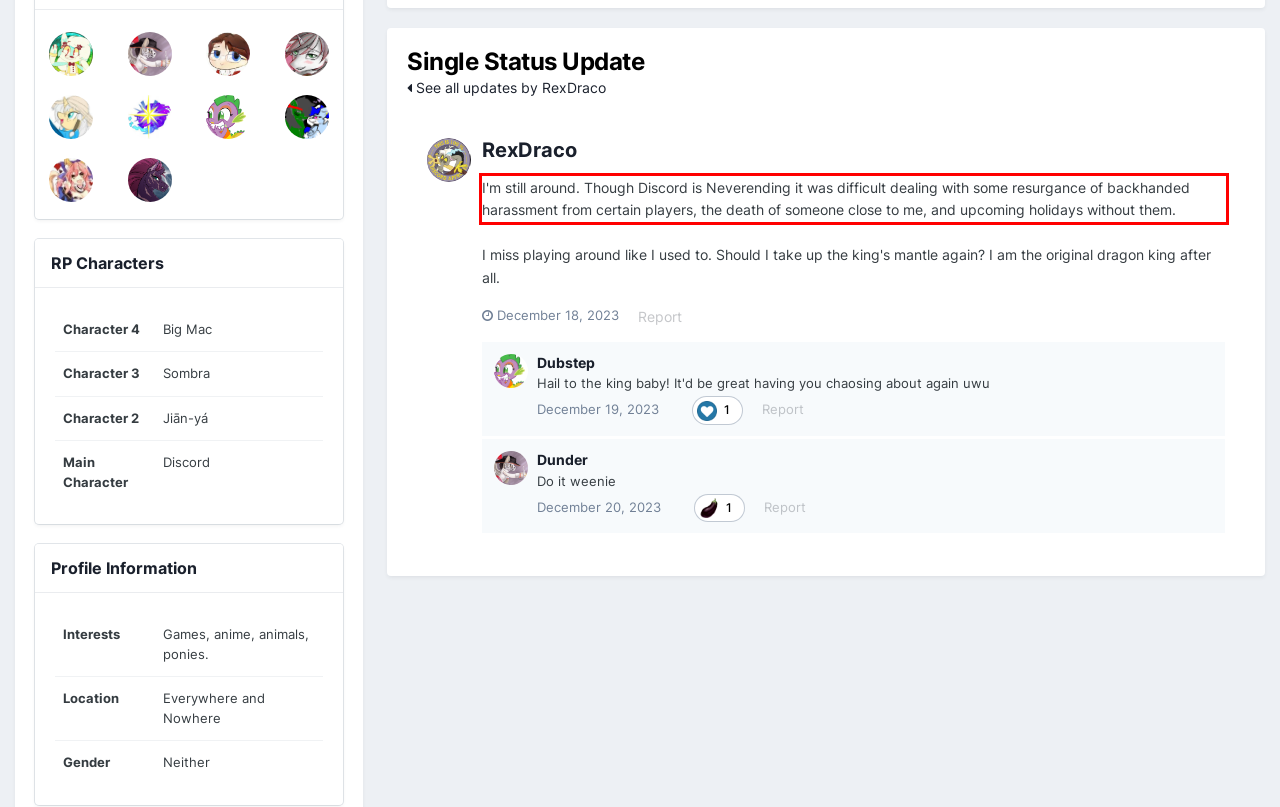Examine the webpage screenshot, find the red bounding box, and extract the text content within this marked area.

I'm still around. Though Discord is Neverending it was difficult dealing with some resurgance of backhanded harassment from certain players, the death of someone close to me, and upcoming holidays without them.